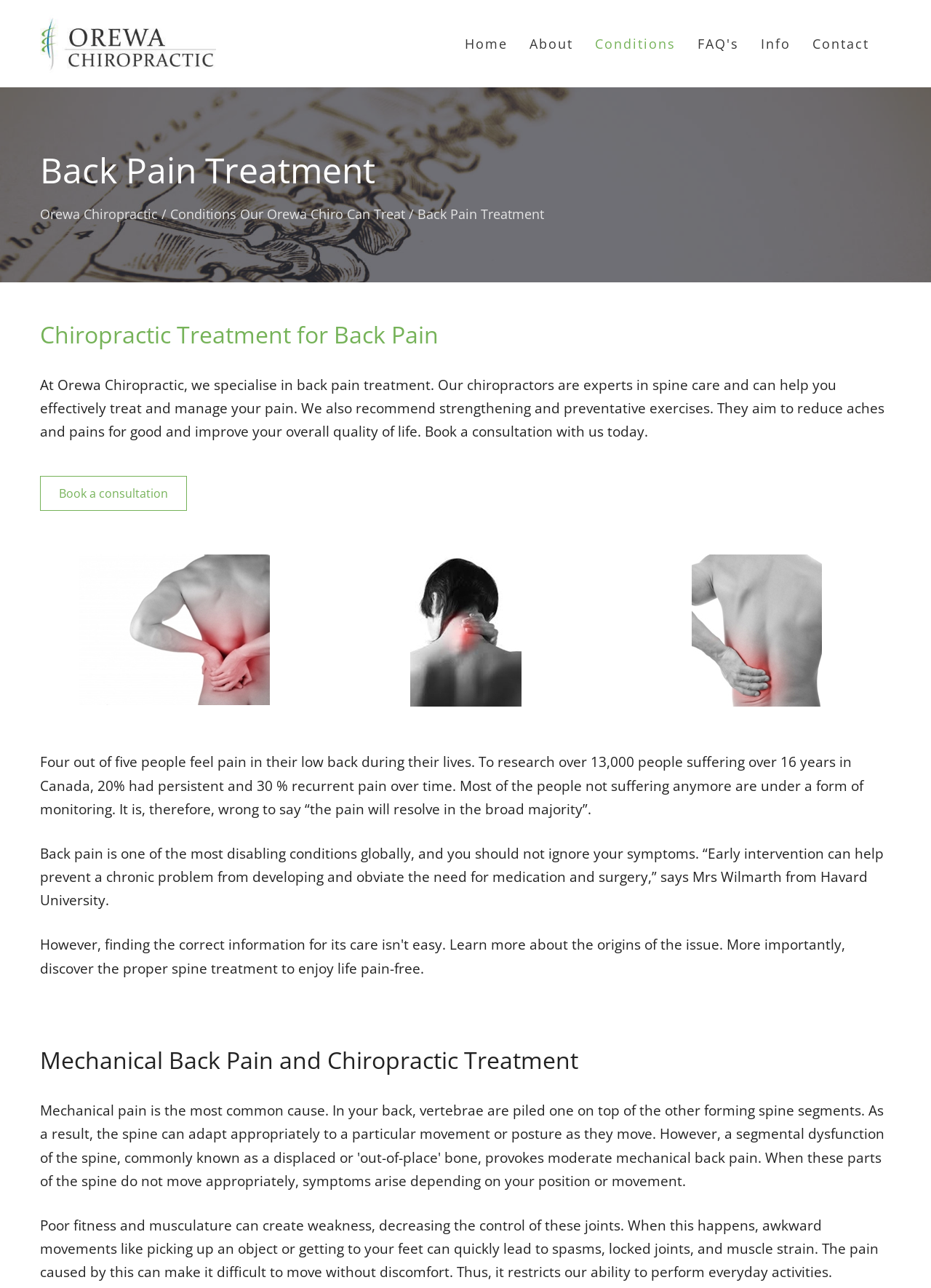Please identify the primary heading of the webpage and give its text content.

Back Pain Treatment